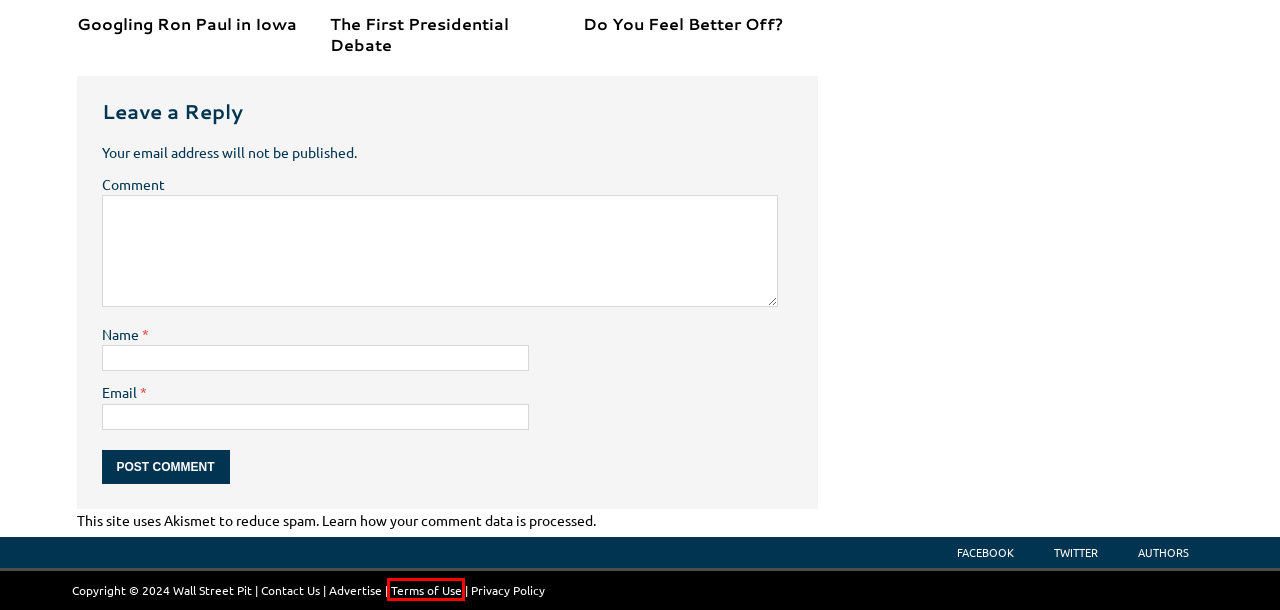Look at the screenshot of the webpage and find the element within the red bounding box. Choose the webpage description that best fits the new webpage that will appear after clicking the element. Here are the candidates:
A. Oil Leak - Wall Street Pit
B. Googling Ron Paul in Iowa - Wall Street Pit
C. Terms of Use - Wall Street Pit
D. Do You Feel Better Off? - Wall Street Pit
E. The First Presidential Debate - Wall Street Pit
F. Fed Hawks Are Marginalized - Wall Street Pit
G. Privacy Policy – Akismet
H. Robert Kiyosaki Predicts Imminent Collapse of US Dollar - Wall Street Pit

C